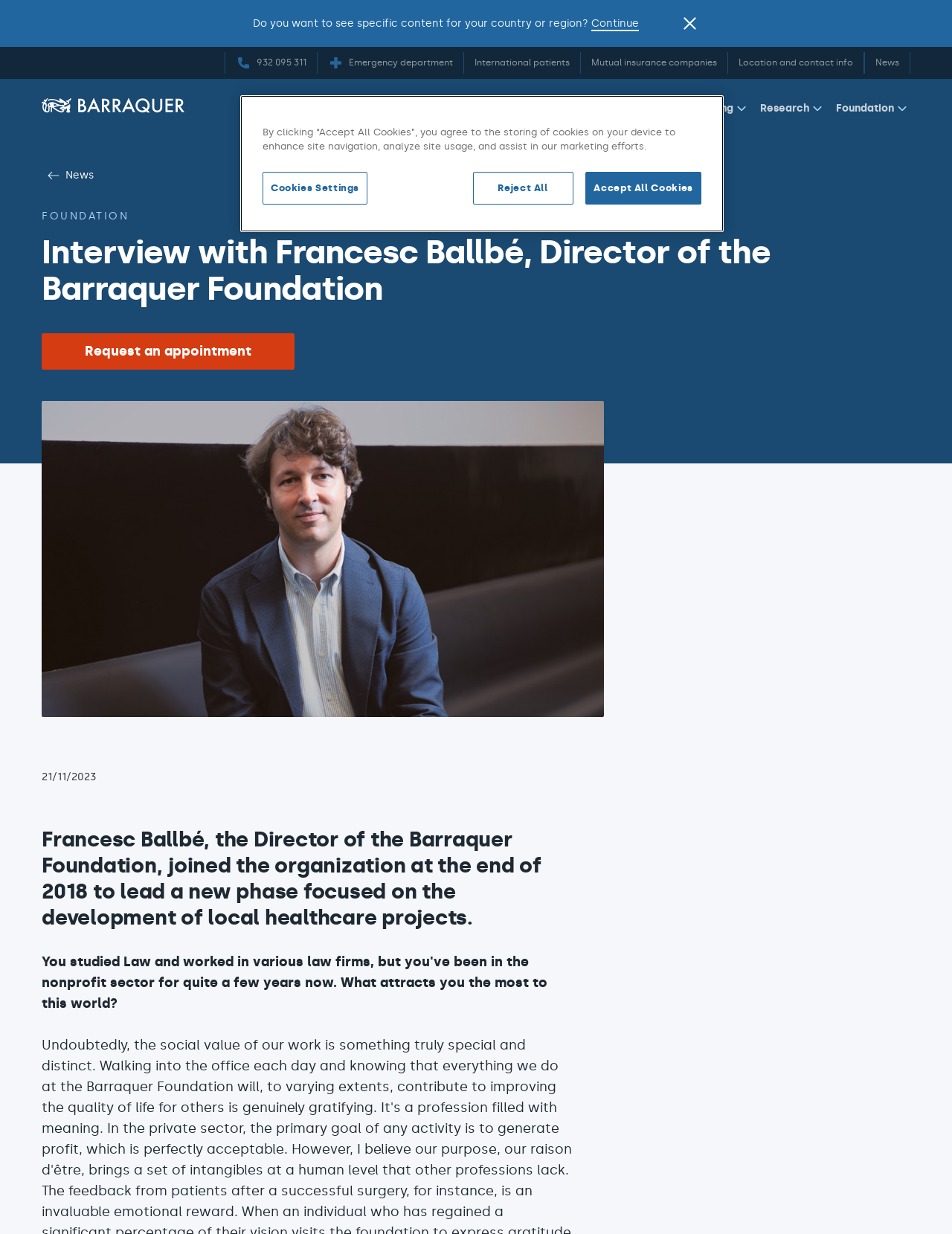Please determine the bounding box coordinates of the section I need to click to accomplish this instruction: "Go to the 'Emergency department' page".

[0.334, 0.042, 0.487, 0.06]